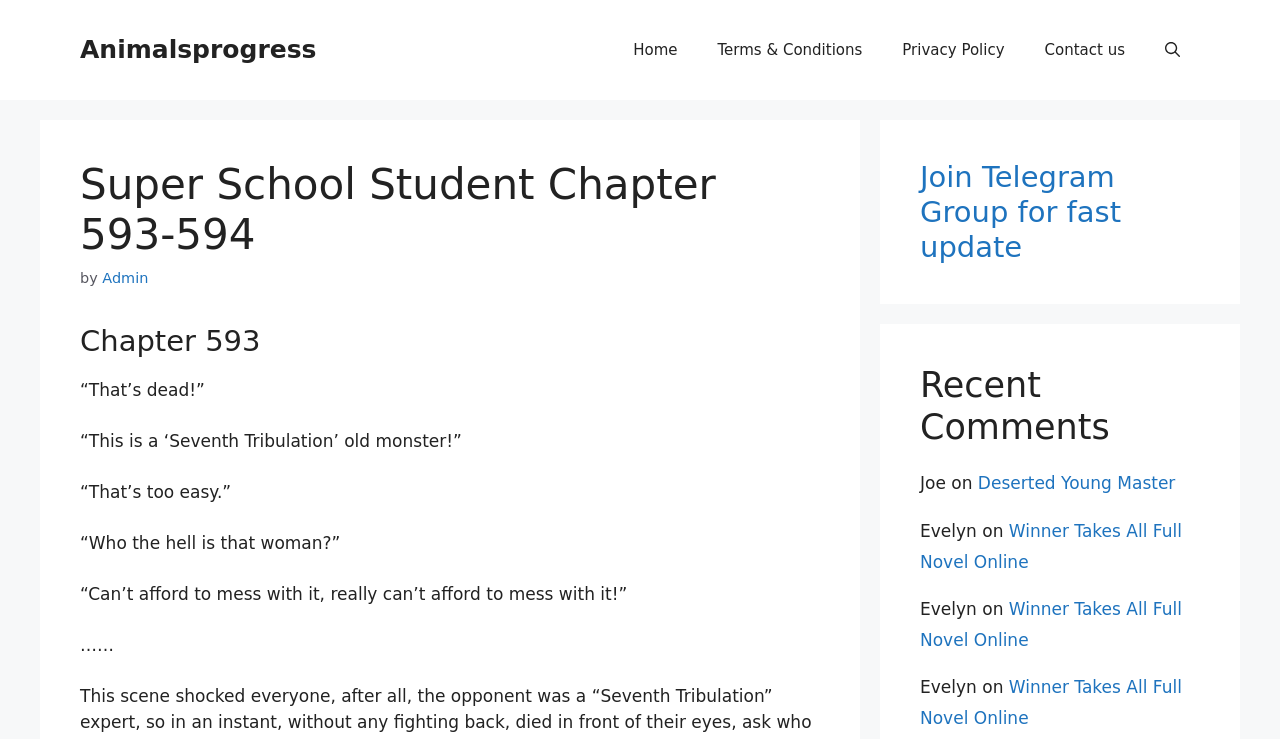What is the chapter title?
Ensure your answer is thorough and detailed.

The chapter title can be found in the heading element with the text 'Super School Student Chapter 593-594' located at the top of the webpage, which is a prominent element that stands out from the rest of the content.